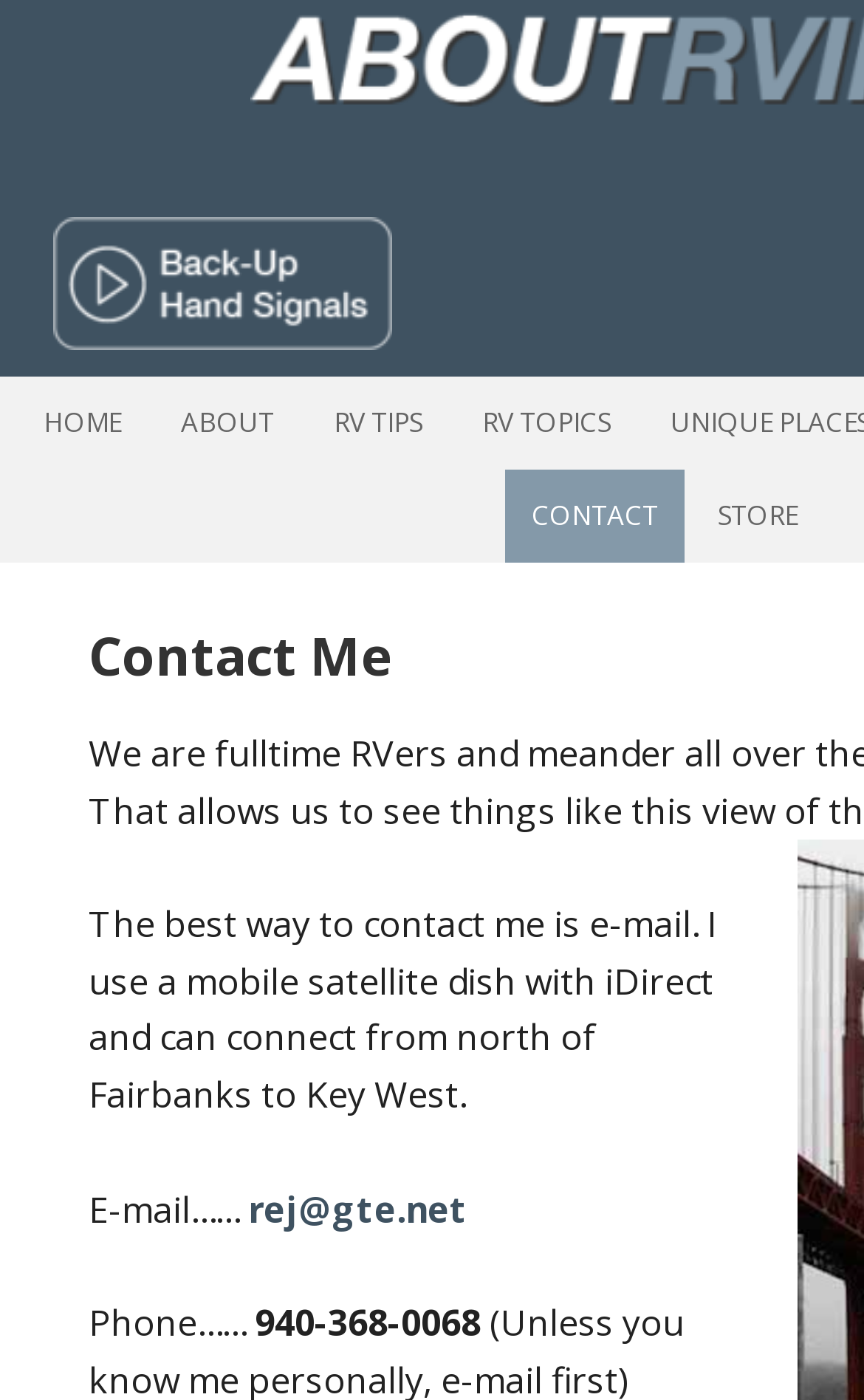Answer the question below using just one word or a short phrase: 
How many navigation links are available?

6